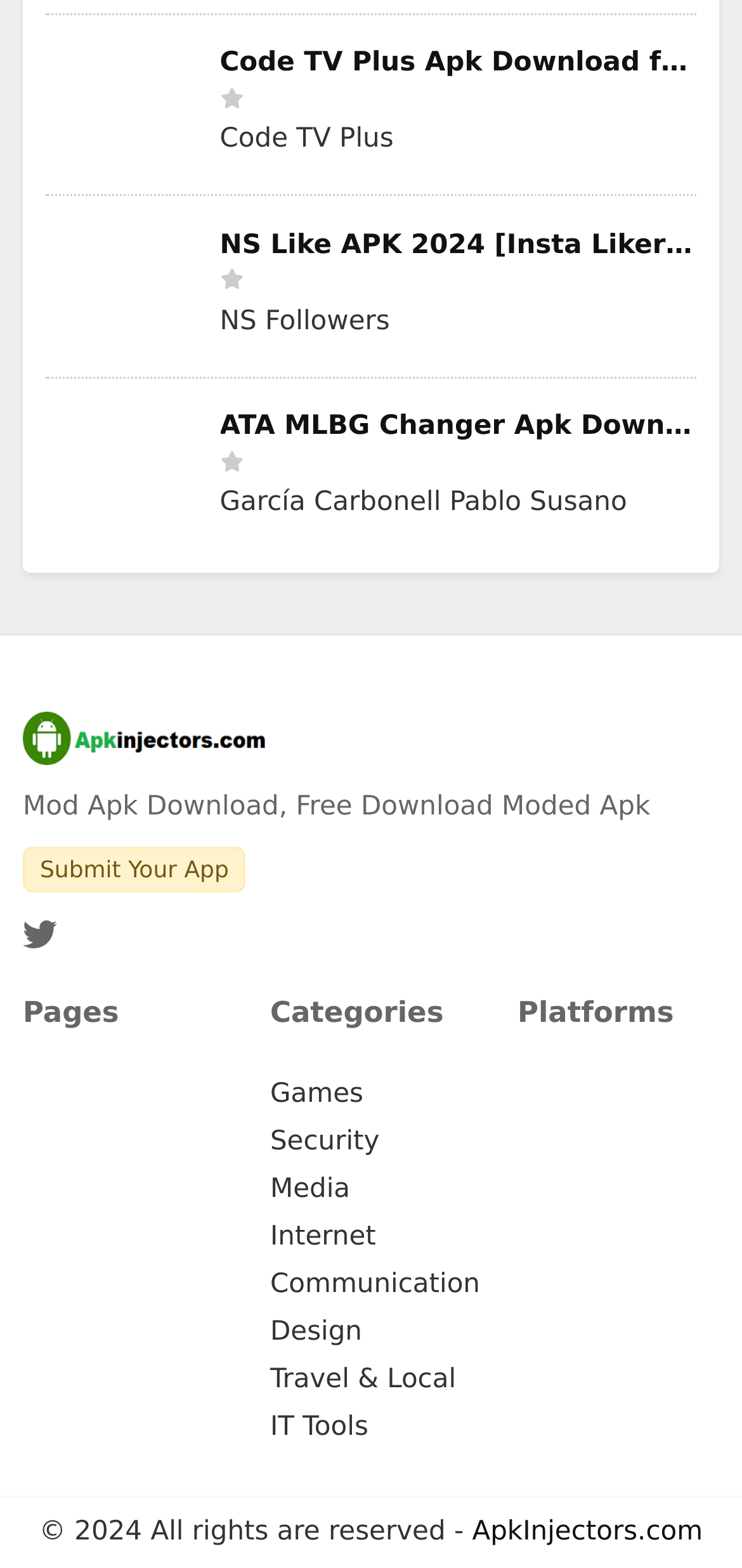Please find the bounding box coordinates of the section that needs to be clicked to achieve this instruction: "Submit Your App".

[0.031, 0.541, 0.331, 0.57]